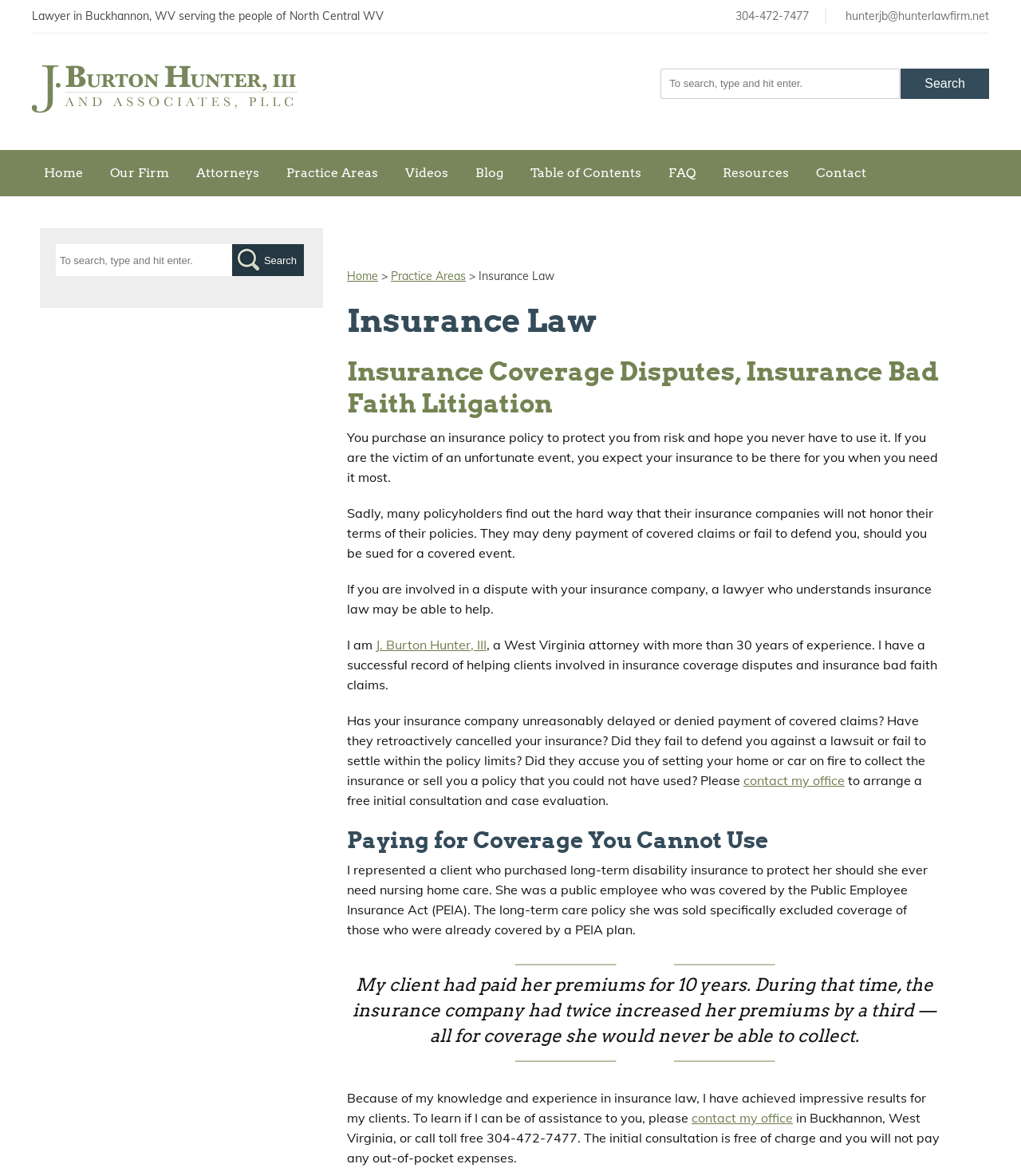Please find the bounding box coordinates of the clickable region needed to complete the following instruction: "Learn about practice areas". The bounding box coordinates must consist of four float numbers between 0 and 1, i.e., [left, top, right, bottom].

[0.269, 0.128, 0.382, 0.167]